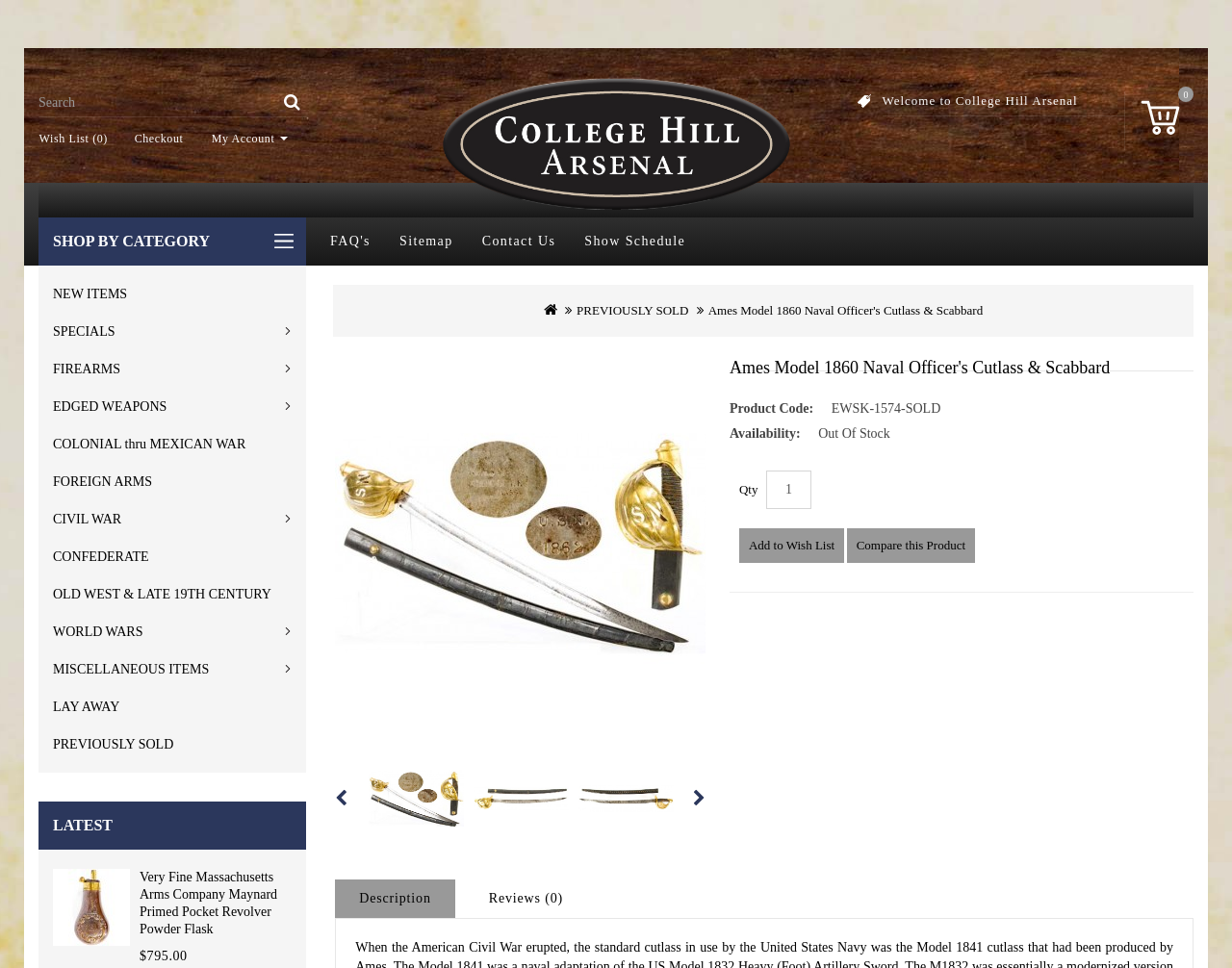Given the element description Add to Wish List, predict the bounding box coordinates for the UI element in the webpage screenshot. The format should be (top-left x, top-left y, bottom-right x, bottom-right y), and the values should be between 0 and 1.

[0.6, 0.545, 0.685, 0.581]